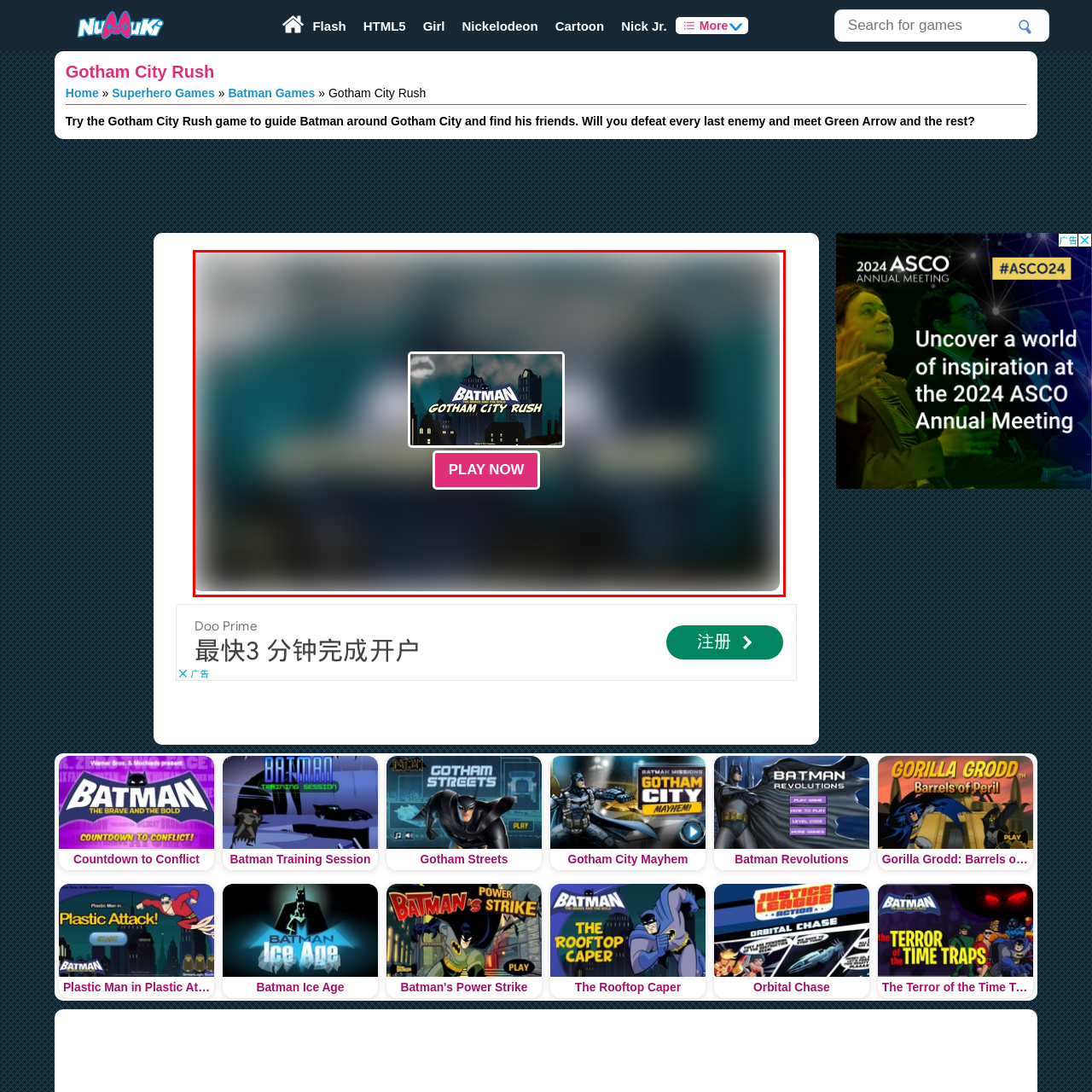What city is Batman guiding through?
Direct your attention to the highlighted area in the red bounding box of the image and provide a detailed response to the question.

The question asks about the city that Batman is guiding through. The caption explicitly states that the game is about guiding Batman through the streets of Gotham City, which is the answer to this question.